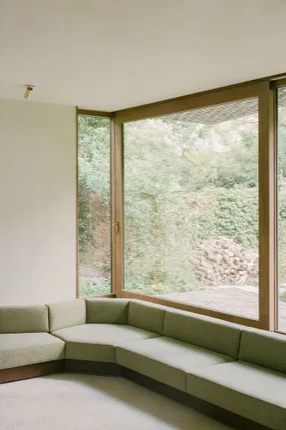What is the purpose of the large windows?
Using the visual information, respond with a single word or phrase.

To provide natural light and view